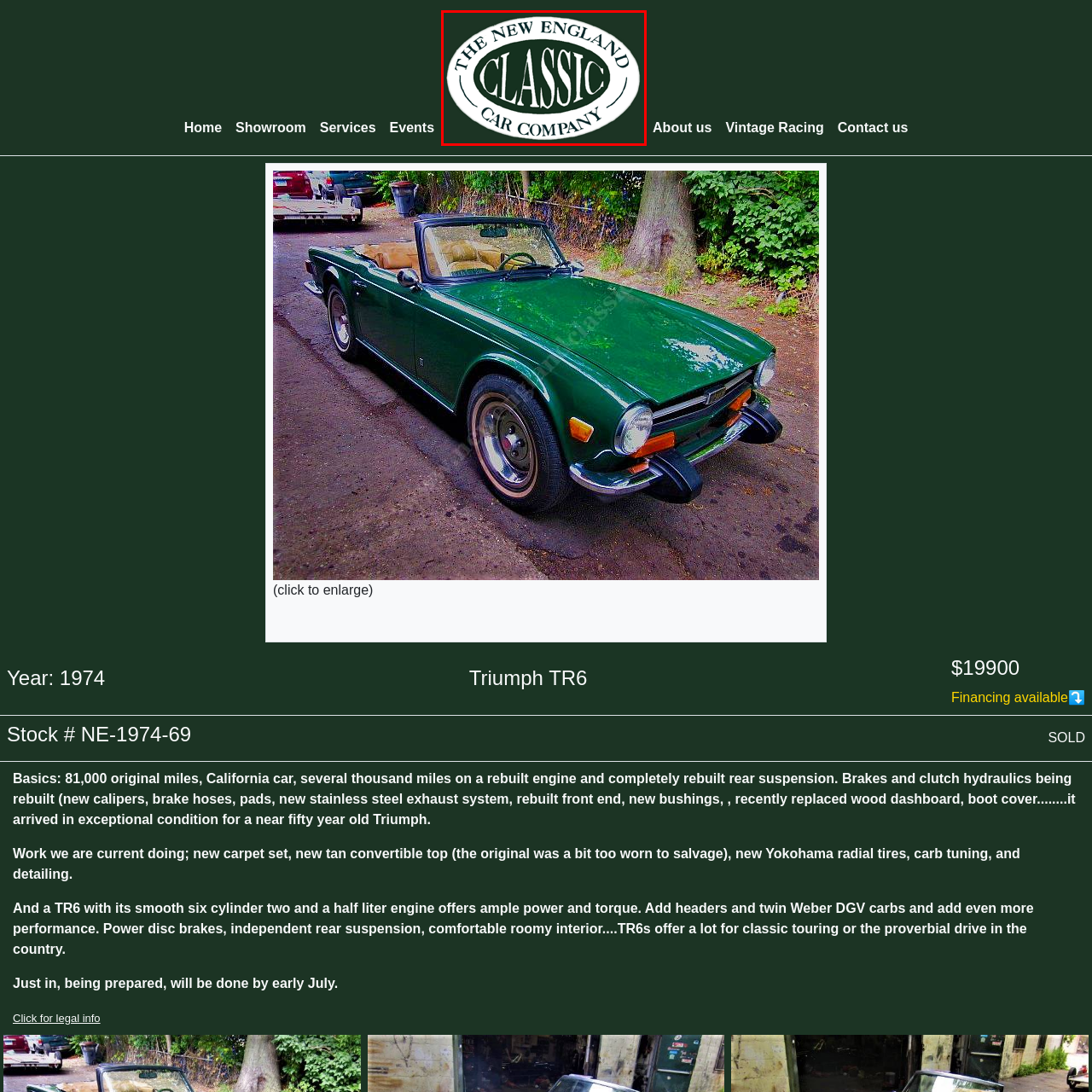Analyze the image encased in the red boundary, What type of cars does the dealership specialize in?
 Respond using a single word or phrase.

Classic cars